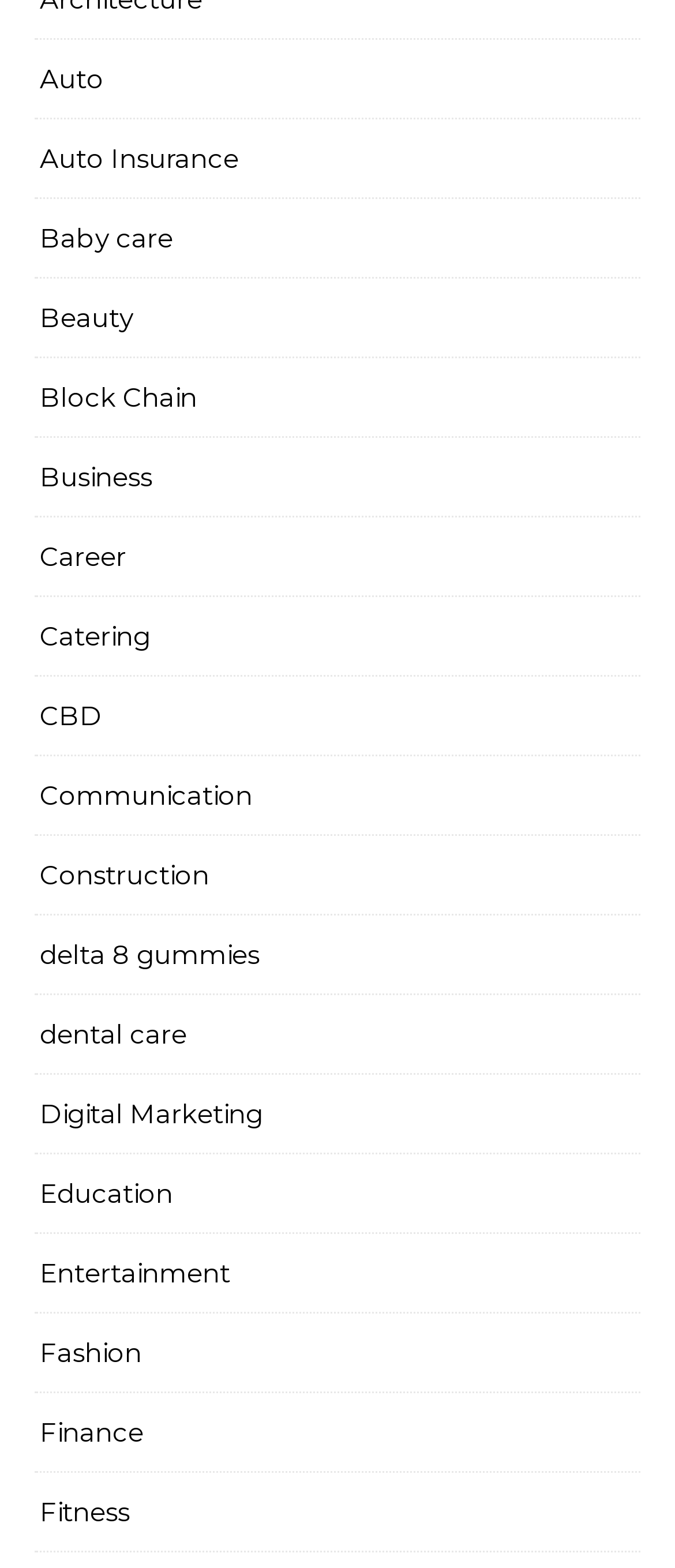Respond to the following question using a concise word or phrase: 
What is the last category listed?

Fitness